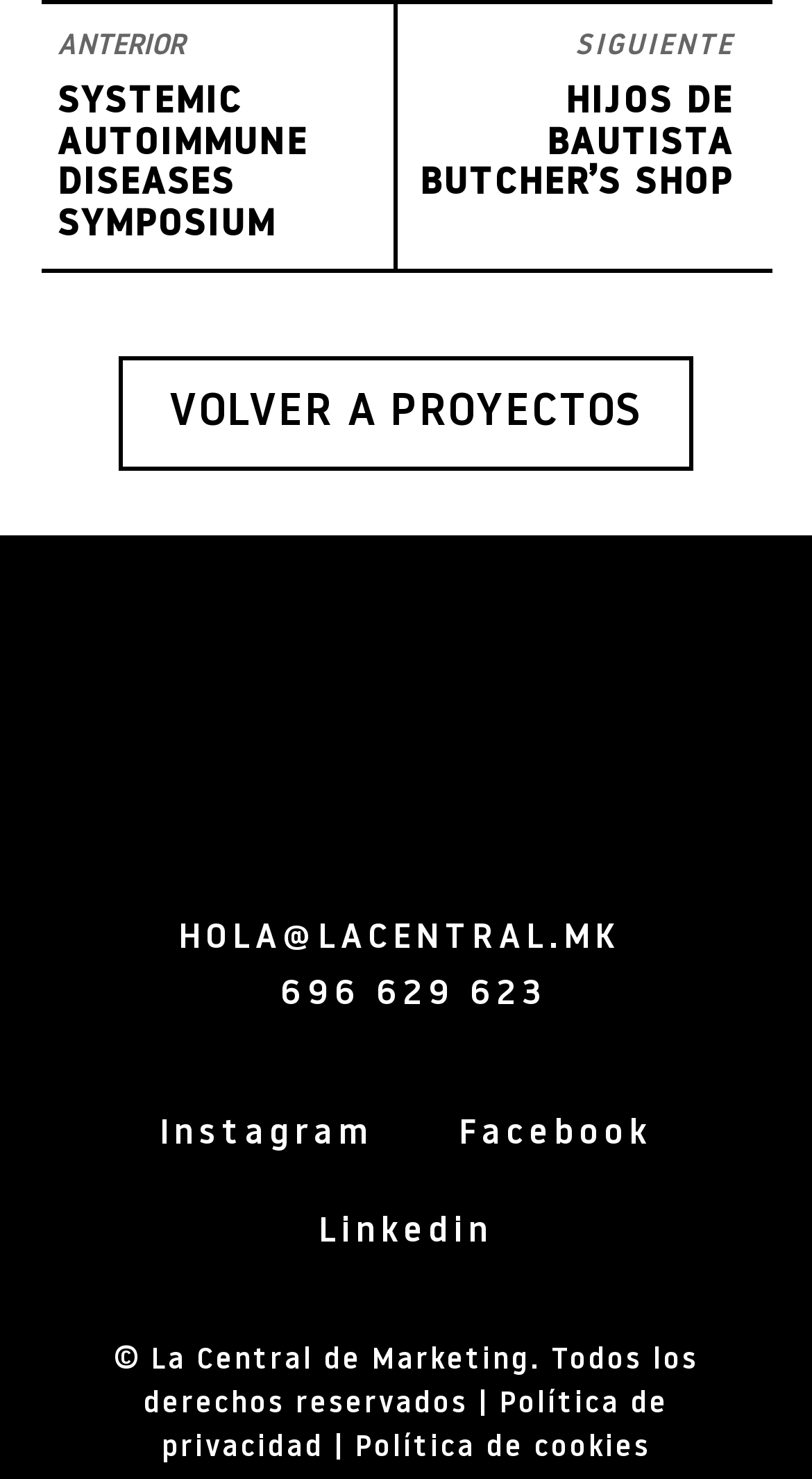What is the phone number?
Provide a detailed answer to the question using information from the image.

I found the phone number by looking at the link element with the text '696 629 623' which is located at coordinates [0.345, 0.66, 0.673, 0.684].